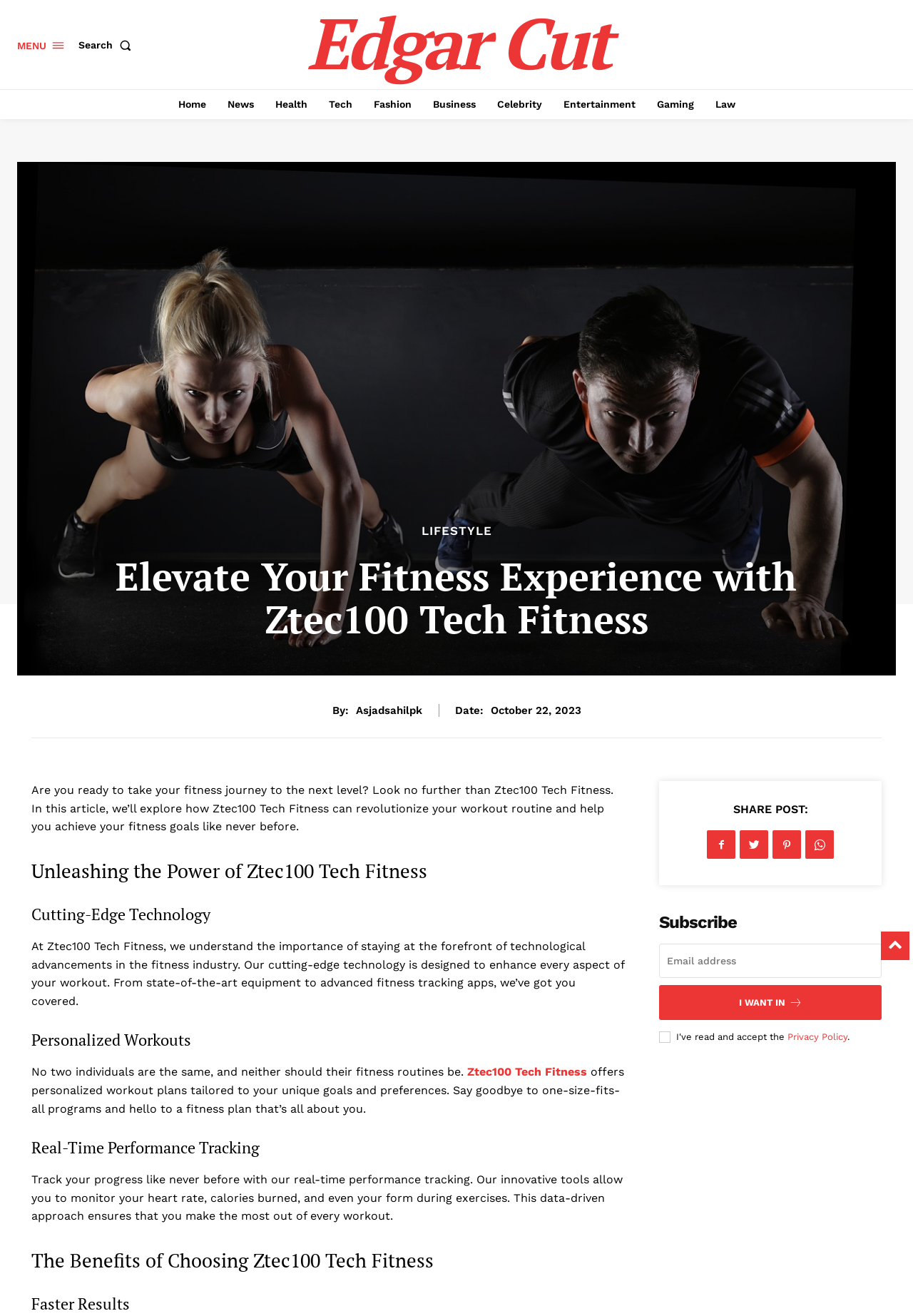Find the headline of the webpage and generate its text content.

Elevate Your Fitness Experience with Ztec100 Tech Fitness